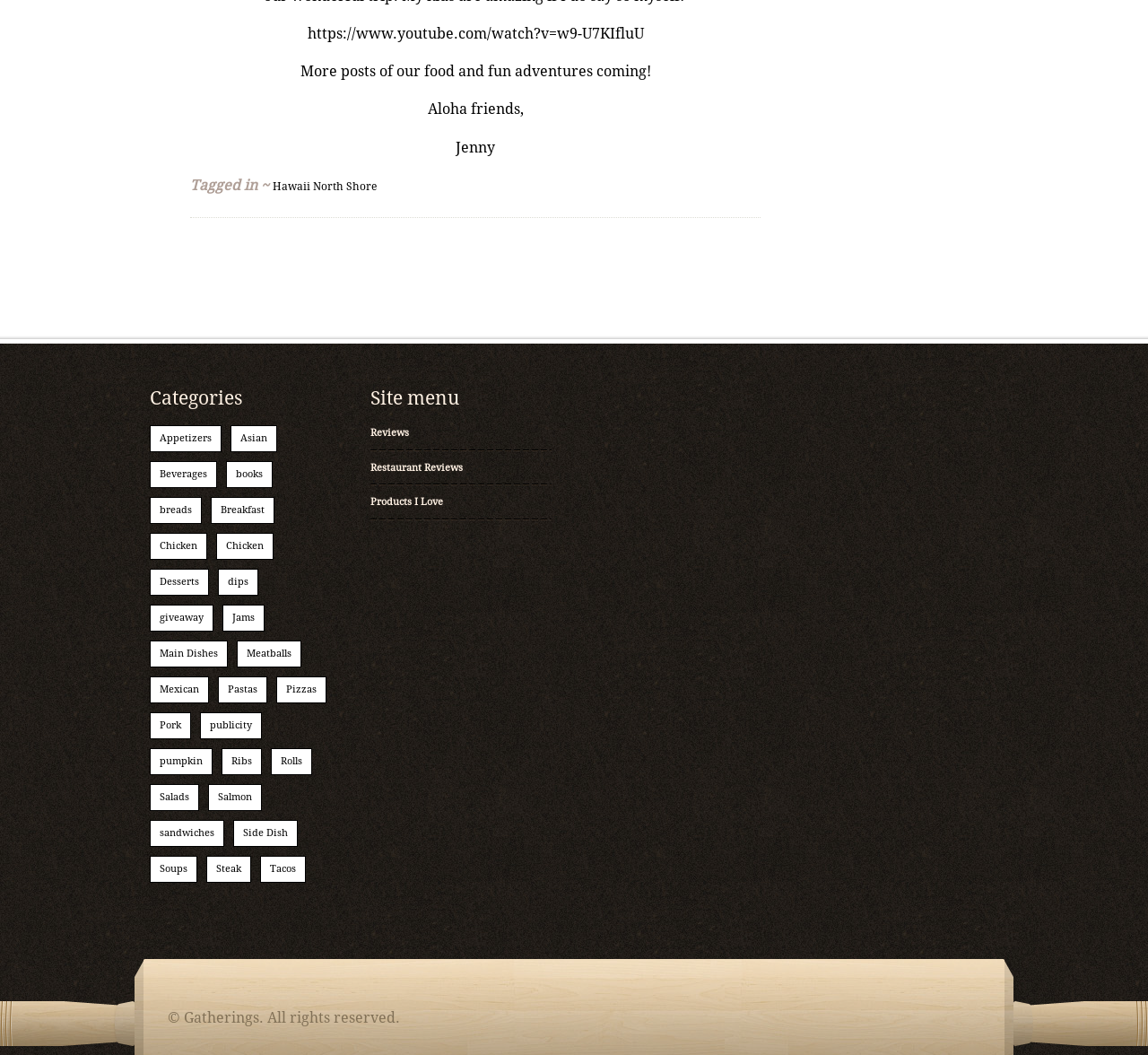Identify the coordinates of the bounding box for the element that must be clicked to accomplish the instruction: "Check the copyright information".

[0.146, 0.957, 0.348, 0.973]